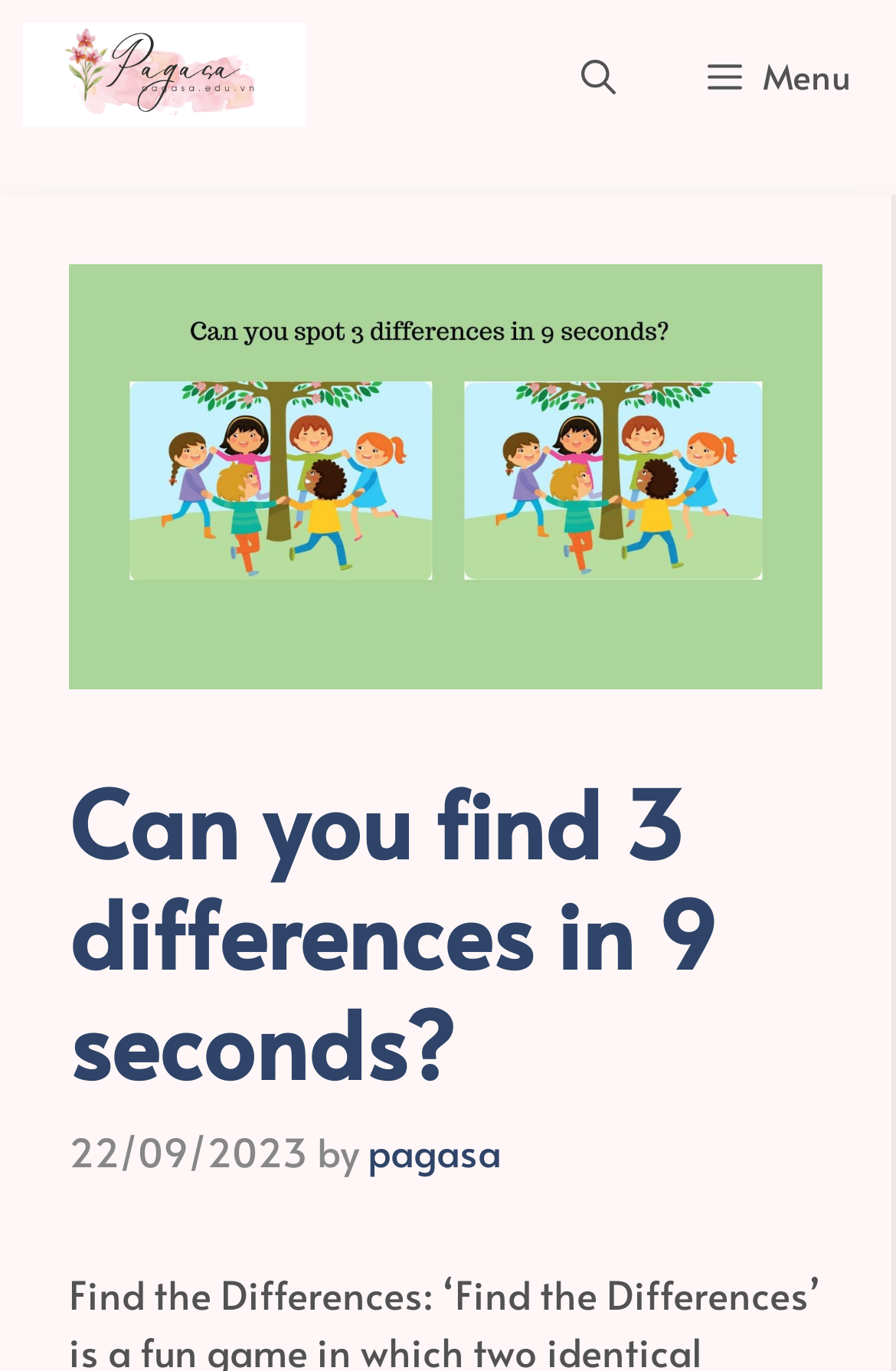What is the date of the content?
Answer the question with a thorough and detailed explanation.

The answer is found by looking at the time element which displays the date '22/09/2023'.